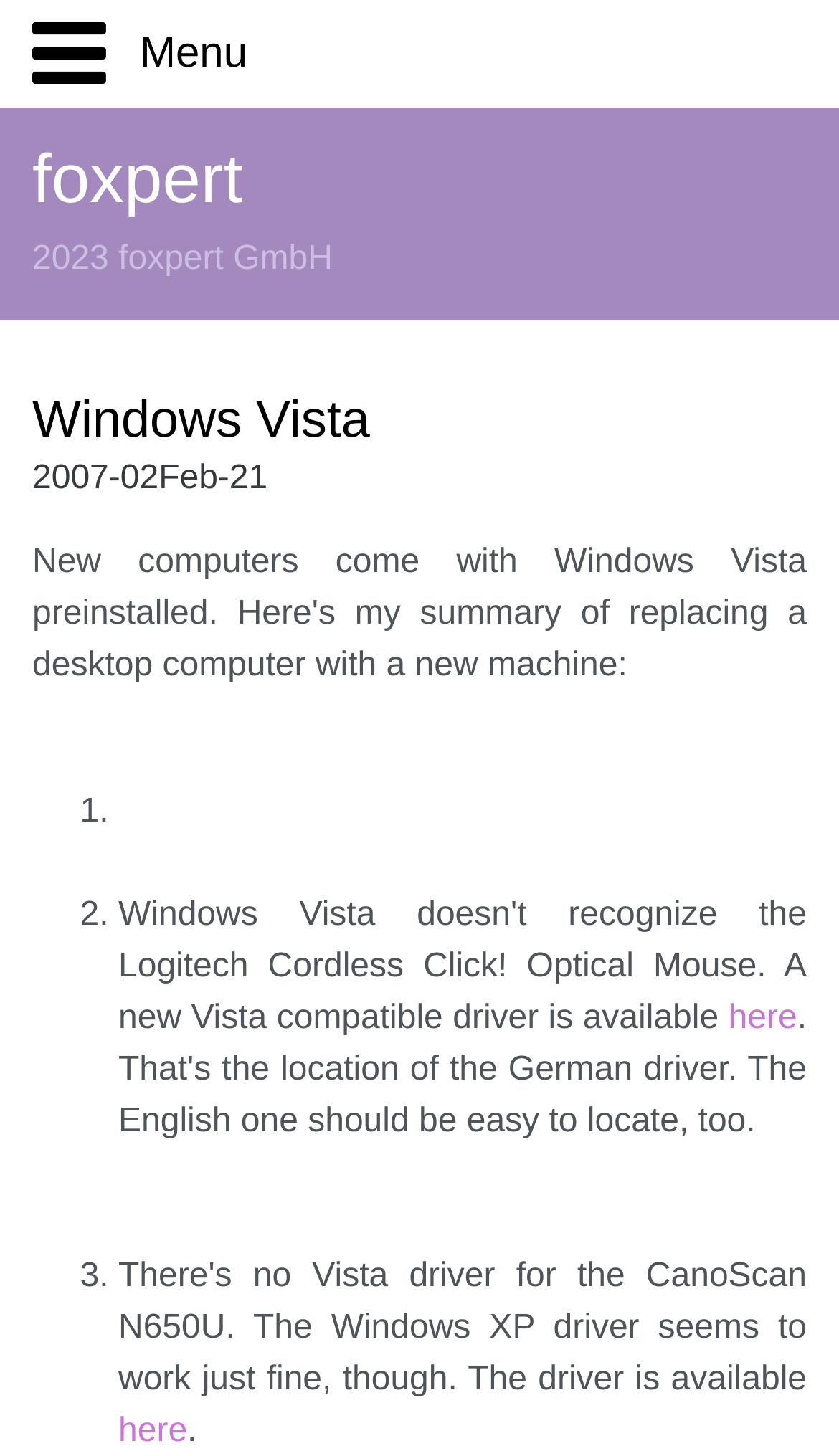Determine the bounding box coordinates of the clickable element necessary to fulfill the instruction: "Click on Knowlbits". Provide the coordinates as four float numbers within the 0 to 1 range, i.e., [left, top, right, bottom].

[0.038, 0.591, 0.962, 0.665]